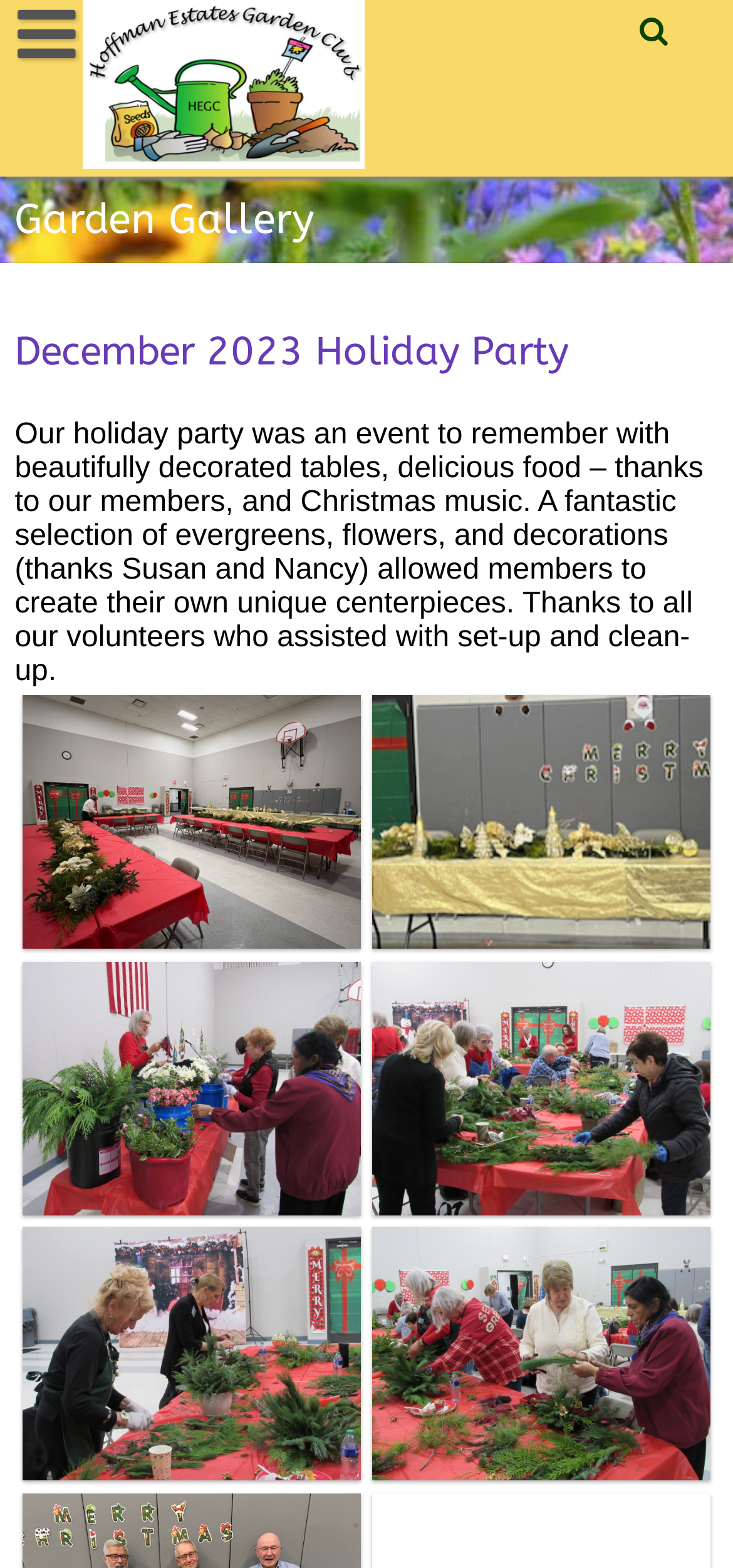Use a single word or phrase to respond to the question:
How many figures are there in the December 2023 party description?

5